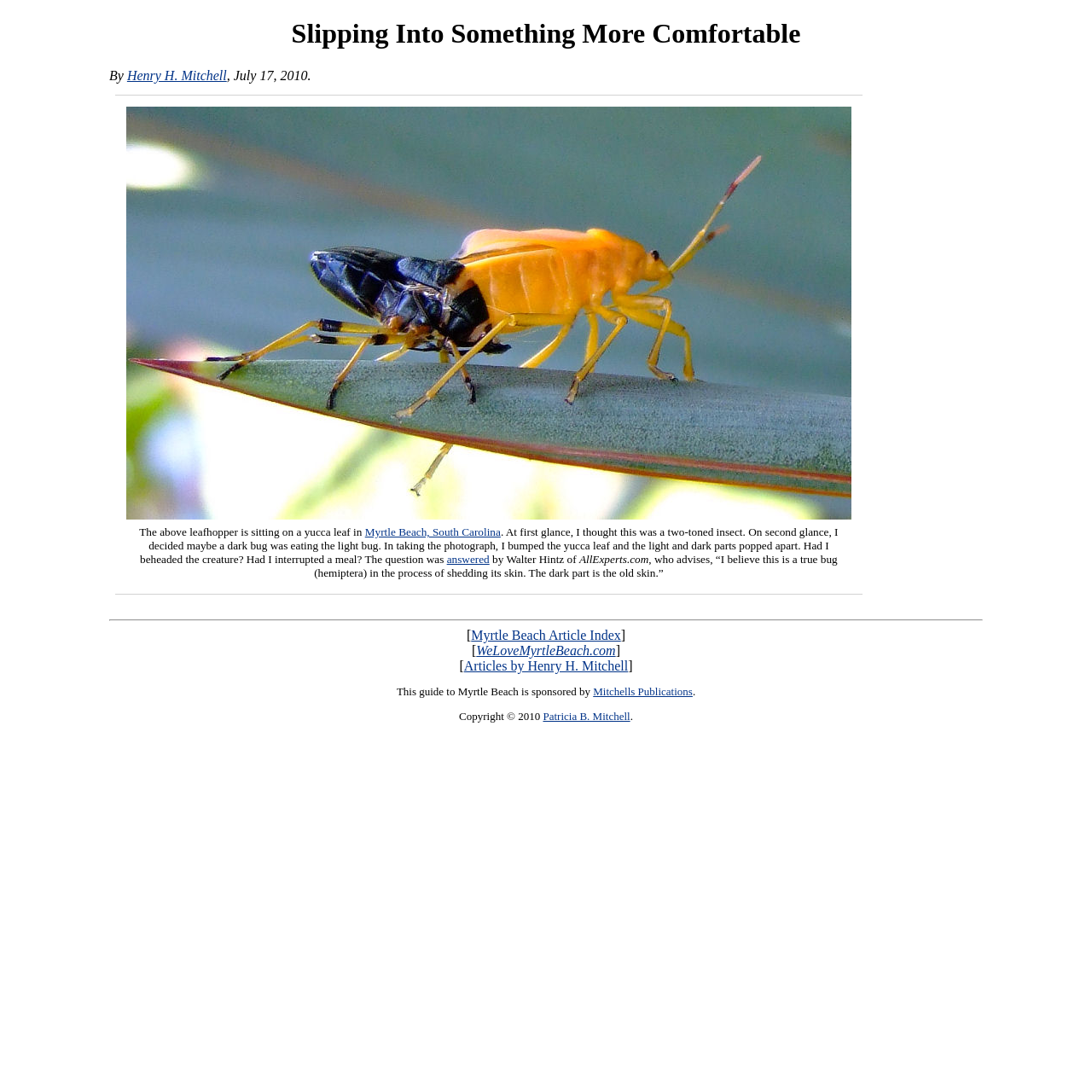What is the purpose of the dark part in the image?
Based on the image, please offer an in-depth response to the question.

According to the expert's quote, the dark part in the image is the old skin of the leafhopper, which is being shed as part of the molting process.